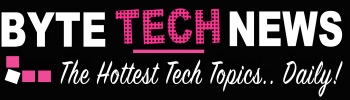Provide a comprehensive description of the image.

The image features the logo of "ByteTechNews," a tech news platform highlighted by its vibrant color scheme. The logo prominently displays the name "BYTE TECH NEWS," with "BYTE" in bold and pink lettering, evoking a sense of excitement and modernity. Underneath, the tagline "The Hottest Tech Topics.. Daily!" suggests a commitment to delivering fresh and relevant content. The design is sleek and contemporary, appealing to tech enthusiasts seeking the latest updates in technology.